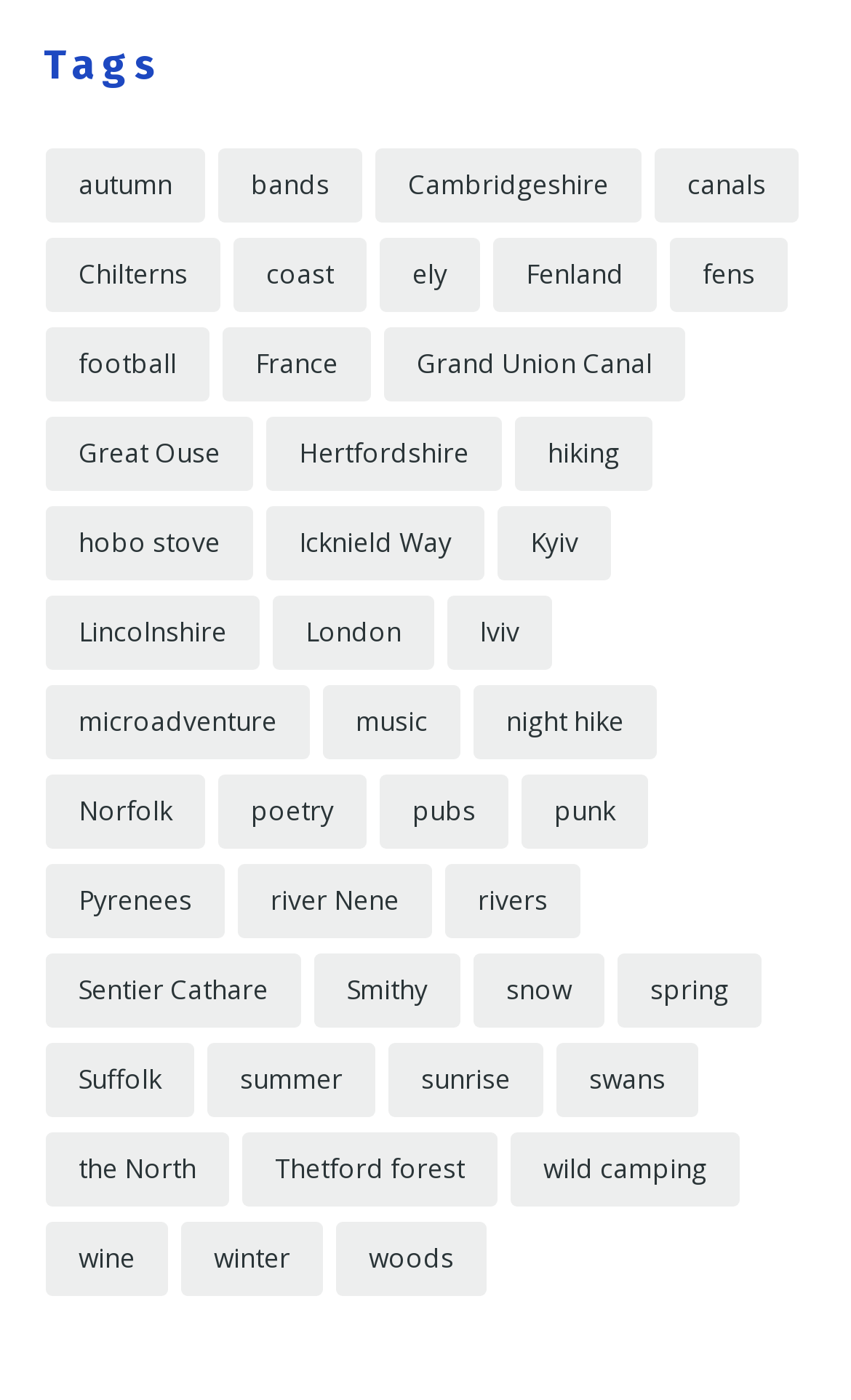Locate the UI element described as follows: "hobo stove". Return the bounding box coordinates as four float numbers between 0 and 1 in the order [left, top, right, bottom].

[0.054, 0.362, 0.297, 0.415]